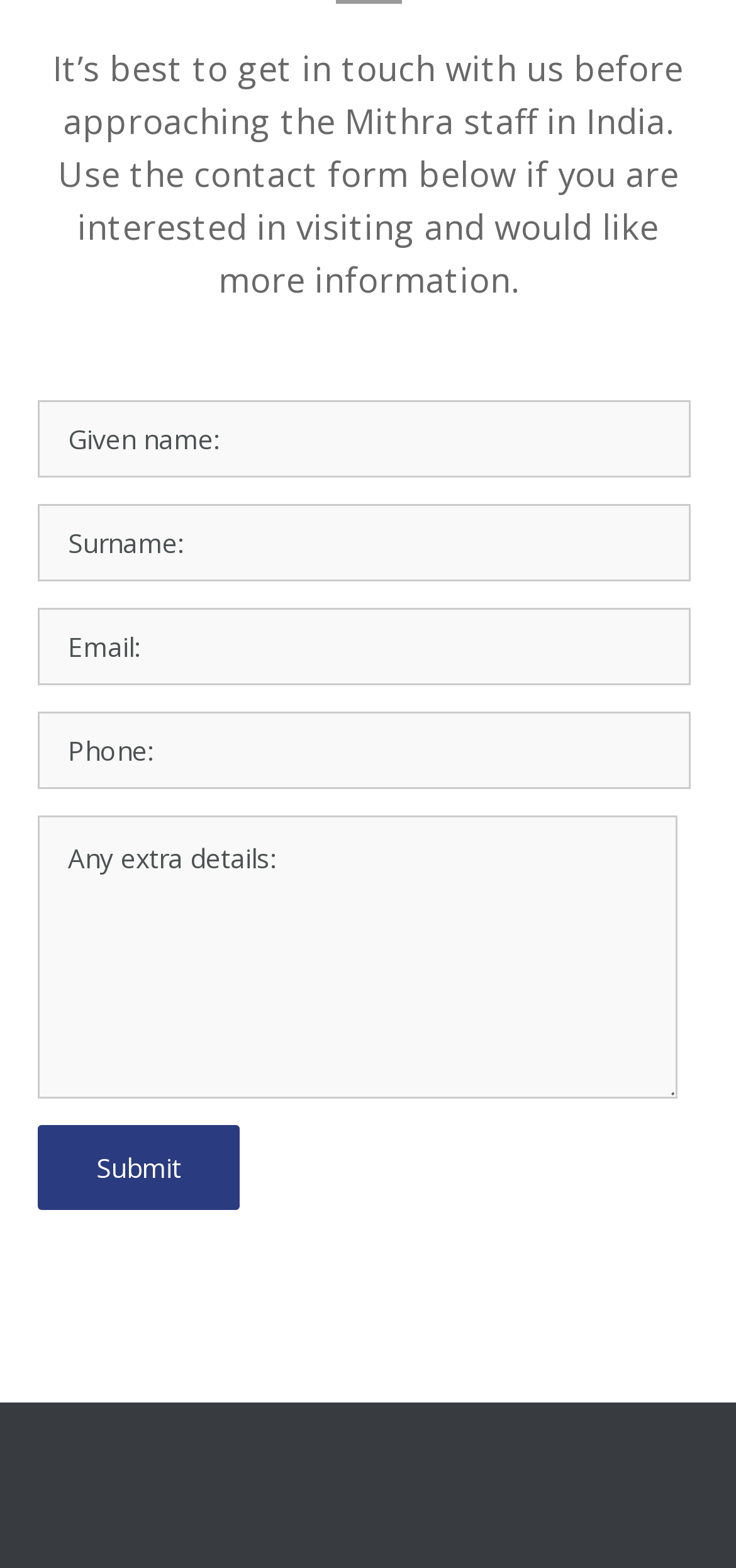Using the provided description: "name="contact_given_name" placeholder="Given name:"", find the bounding box coordinates of the corresponding UI element. The output should be four float numbers between 0 and 1, in the format [left, top, right, bottom].

[0.051, 0.256, 0.938, 0.305]